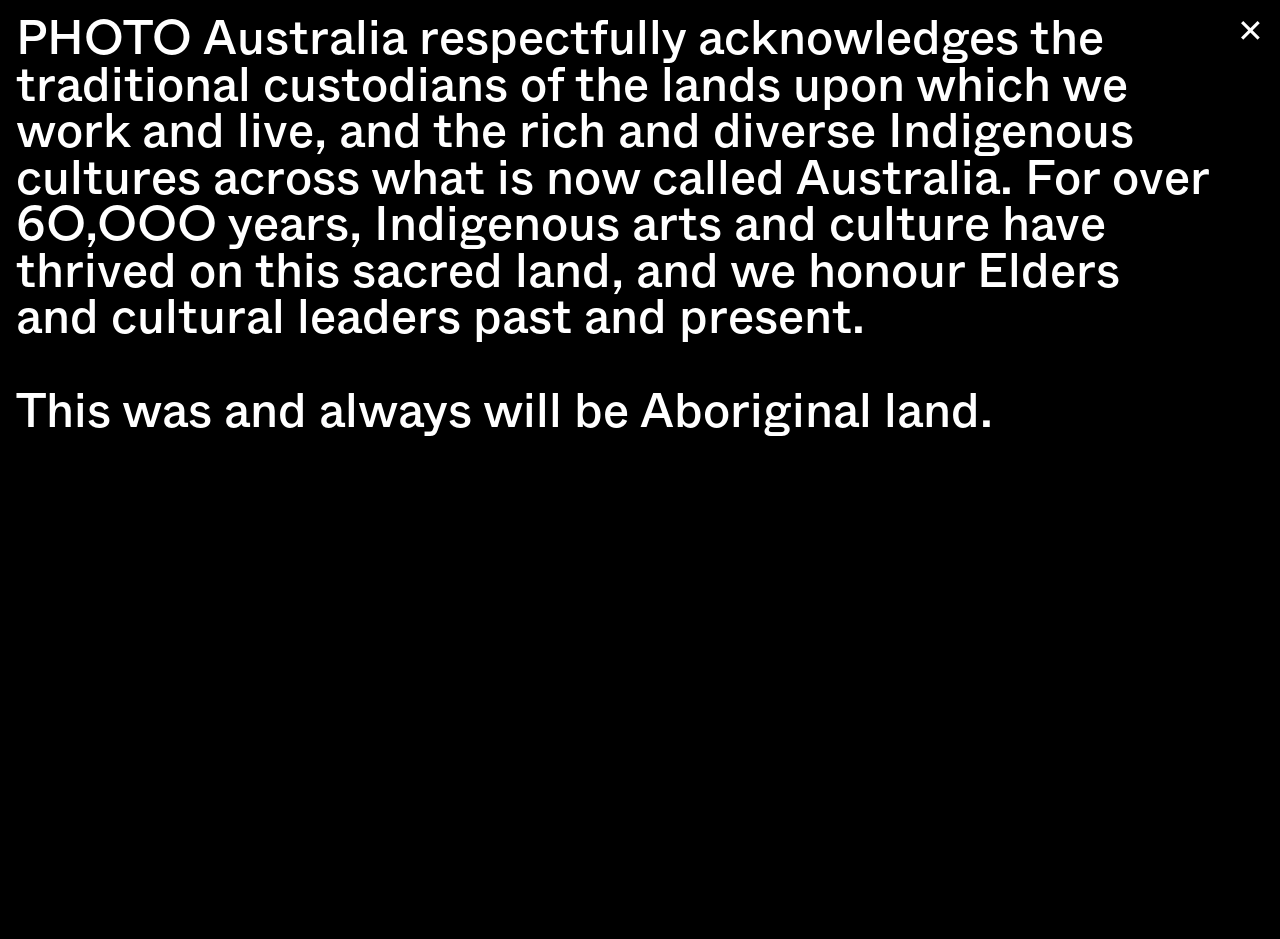Provide a one-word or short-phrase response to the question:
What is the role of the dark room in photographic experimentation?

Part of the medium's articulation